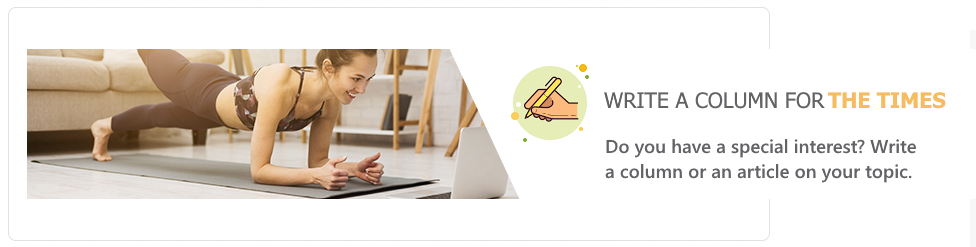Give a one-word or short phrase answer to the question: 
What is the purpose of the image and accompanying prompt?

To motivate writers and fitness enthusiasts